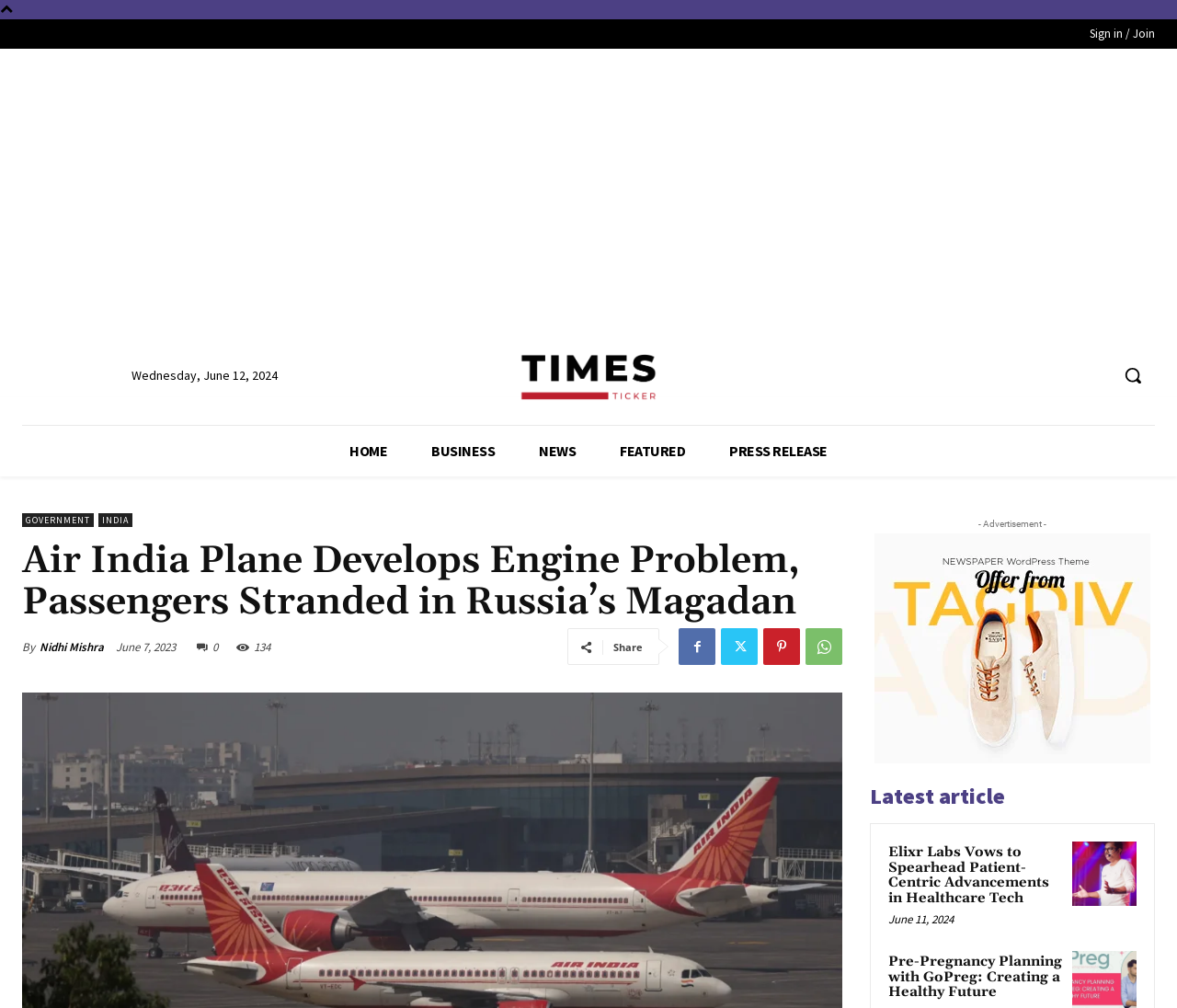Explain the contents of the webpage comprehensively.

The webpage appears to be a news article page with a focus on the story "Air India Plane Develops Engine Problem, Passengers Stranded in Russia's Magadan". At the top right corner, there is a "Sign in / Join" link. Below it, there is a horizontal section containing an advertisement iframe, a date display showing "Wednesday, June 12, 2024", a logo image with a "Logo" link, a search button with a magnifying glass icon, and several navigation links including "HOME", "BUSINESS", "NEWS", "FEATURED", and "PRESS RELEASE".

The main article section is headed by a title "Air India Plane Develops Engine Problem, Passengers Stranded in Russia’s Magadan" with the author's name "Nidhi Mishra" and a timestamp "June 7, 2023" displayed below. The article content is not explicitly described, but there are social media sharing links and a "Share" button.

Below the main article, there is a section labeled "- Advertisement -" followed by a large advertisement image. Further down, there is a "Latest article" section with a heading and a list of article links, including "Elixr Labs Vows to Spearhead Patient-Centric Advancements in Healthcare Tech" and "Pre-Pregnancy Planning with GoPreg: Creating a Healthy Future", each with a timestamp.